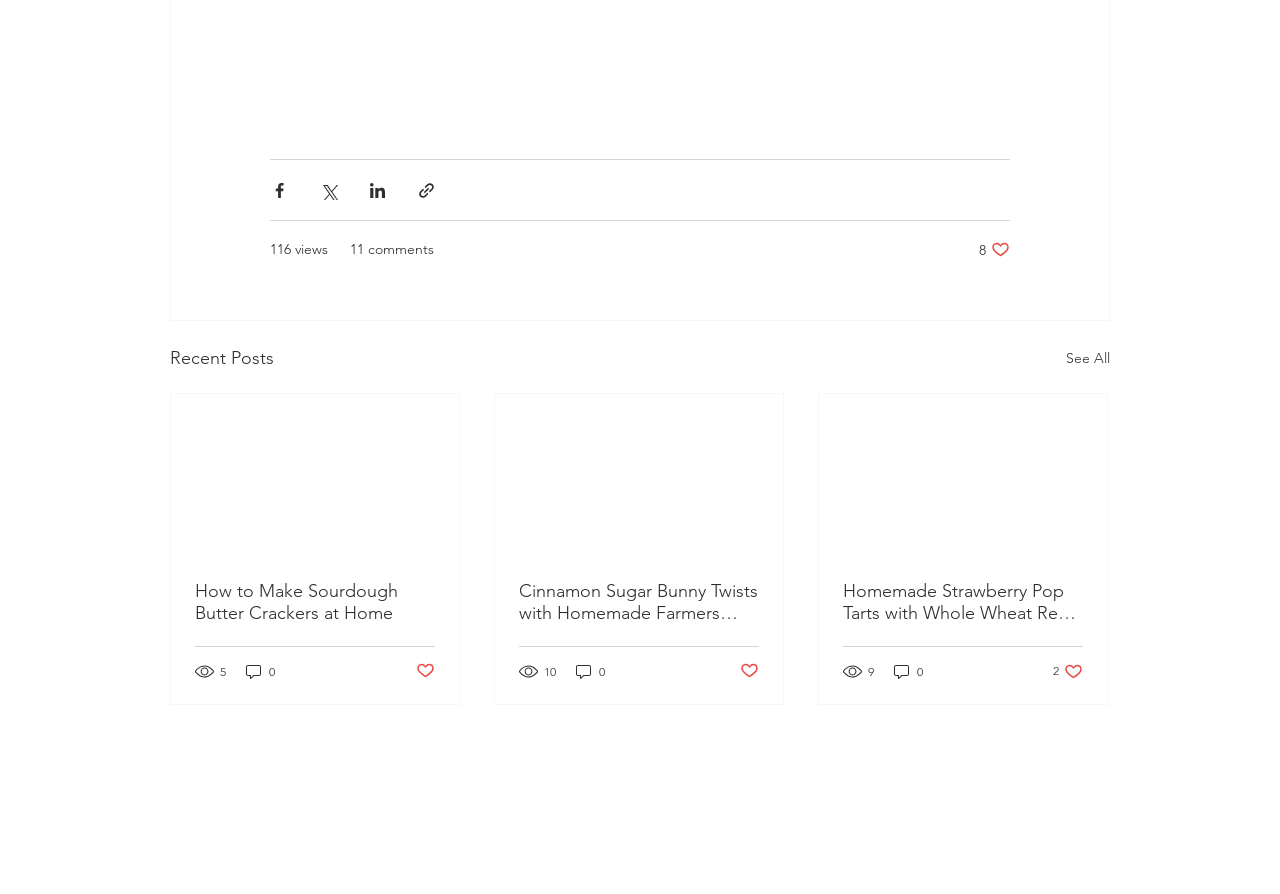What is the title of the second post?
Please use the image to provide a one-word or short phrase answer.

Cinnamon Sugar Bunny Twists with Homemade Farmers Direct Whole White Wheat Flour Crust